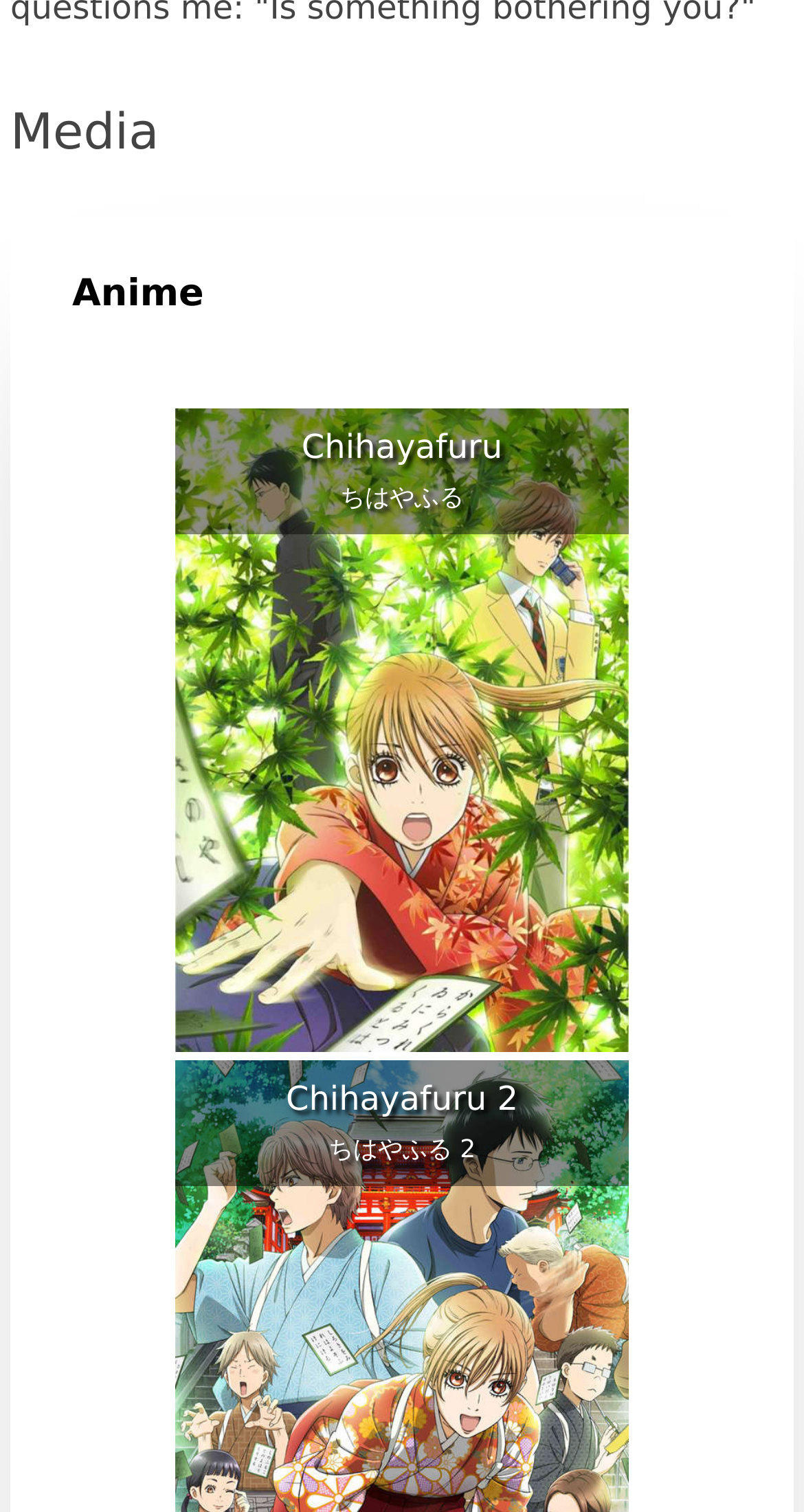Look at the image and write a detailed answer to the question: 
What is the file type of the image?

The link 'large.jpg' suggests that the image is in jpg format.